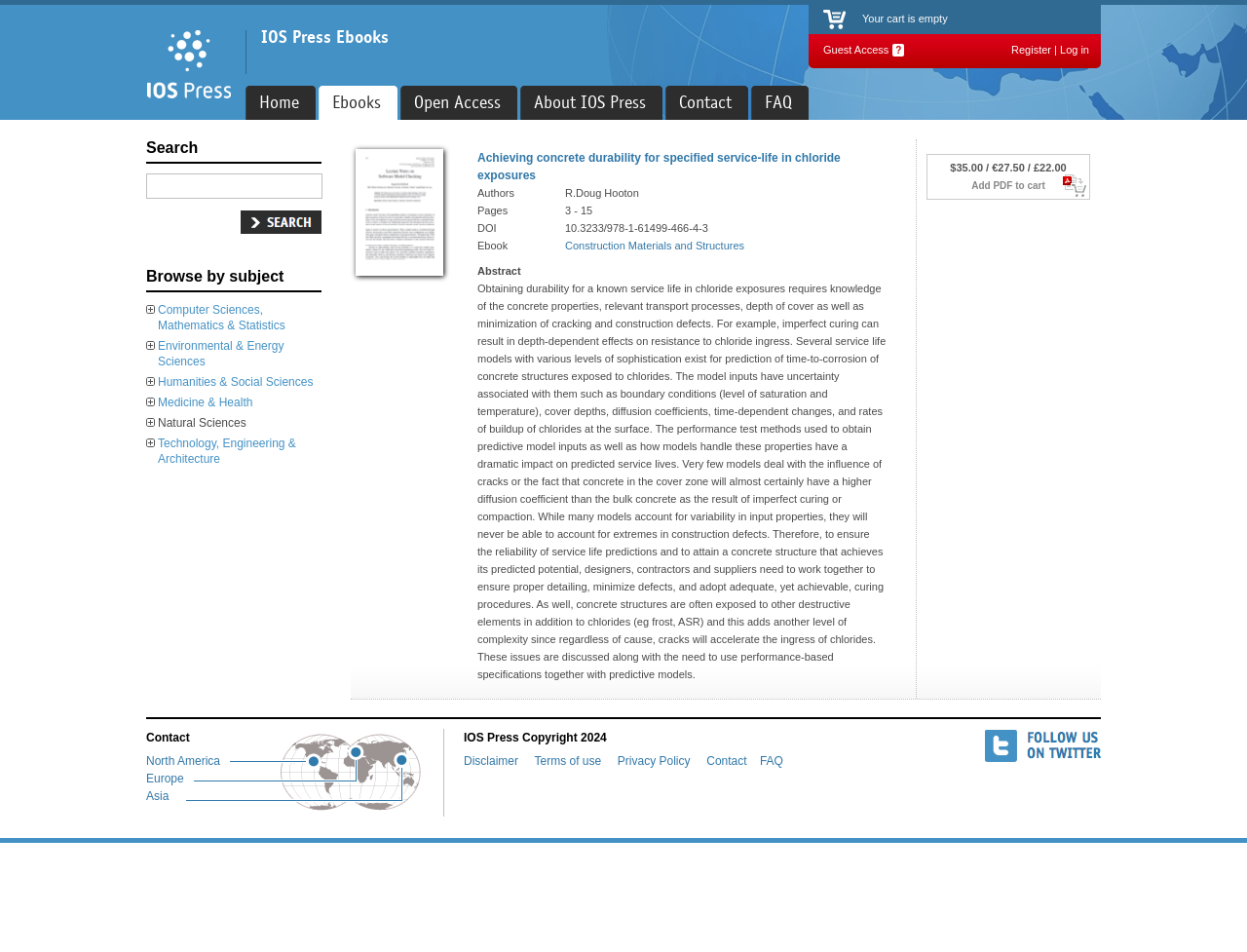Who is the author of the ebook?
Using the information from the image, give a concise answer in one word or a short phrase.

R.Doug Hooton